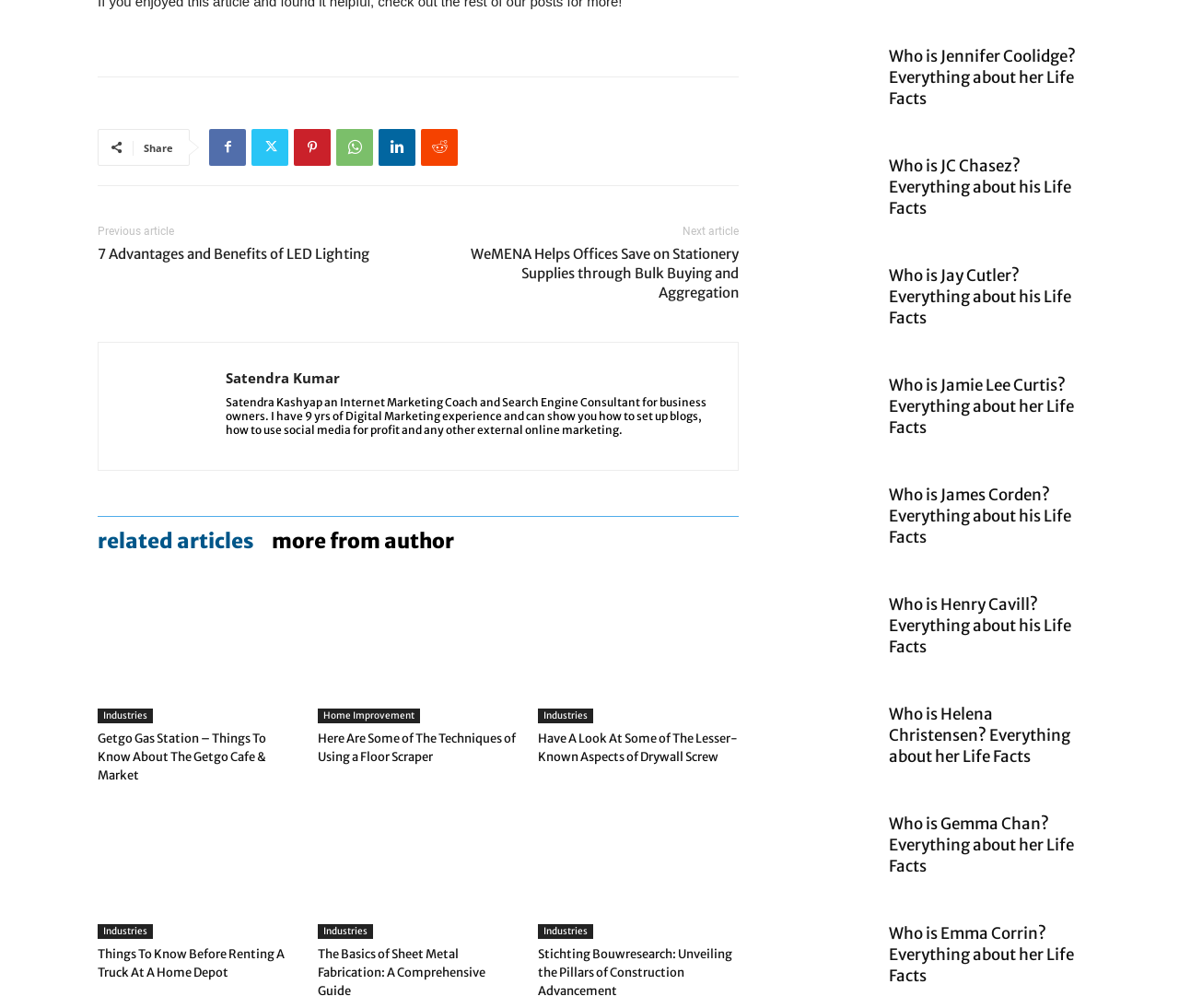Using the given description, provide the bounding box coordinates formatted as (top-left x, top-left y, bottom-right x, bottom-right y), with all values being floating point numbers between 0 and 1. Description: MORE FROM AUTHOR

[0.23, 0.525, 0.385, 0.547]